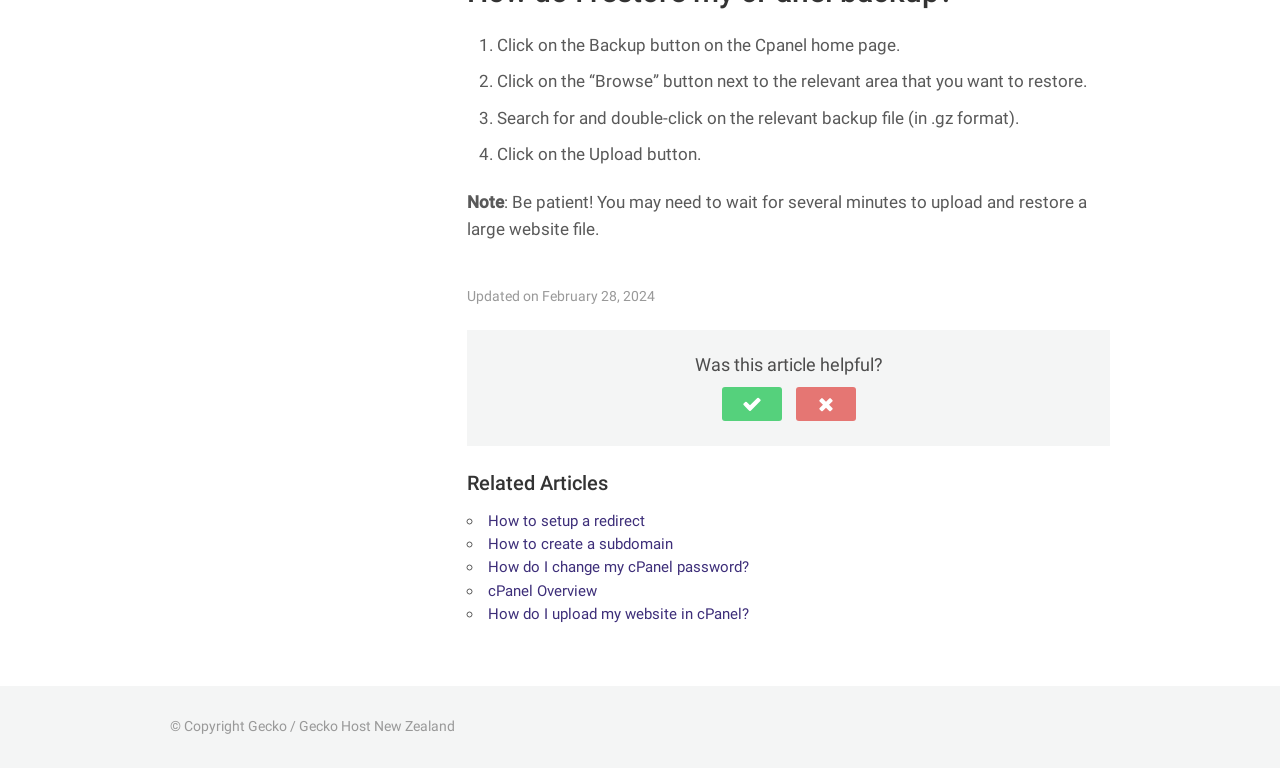Bounding box coordinates must be specified in the format (top-left x, top-left y, bottom-right x, bottom-right y). All values should be floating point numbers between 0 and 1. What are the bounding box coordinates of the UI element described as: cPanel Overview

[0.381, 0.757, 0.466, 0.781]